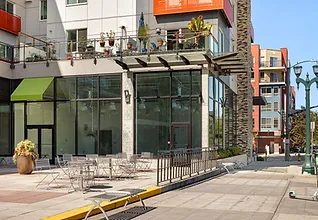Detail the scene shown in the image extensively.

The image showcases a modern commercial space located at ground level, characterized by its expansive glass facade and stylish architectural design. At the forefront, there are outdoor seating arrangements with metal chairs and a small round table, inviting passersby to enjoy the ambiance. The area is framed by a decorative railing, complementing the urban aesthetic. Above the entrance, green awnings provide shade, enhancing the inviting atmosphere. Lush plants are seen adorning the balcony, contributing a touch of nature to the cityscape. This setting reflects the efforts to rejuvenate downtown Everett, emphasizing both functionality and aesthetics, making it an ideal location for diverse business opportunities such as restaurants and personal services.